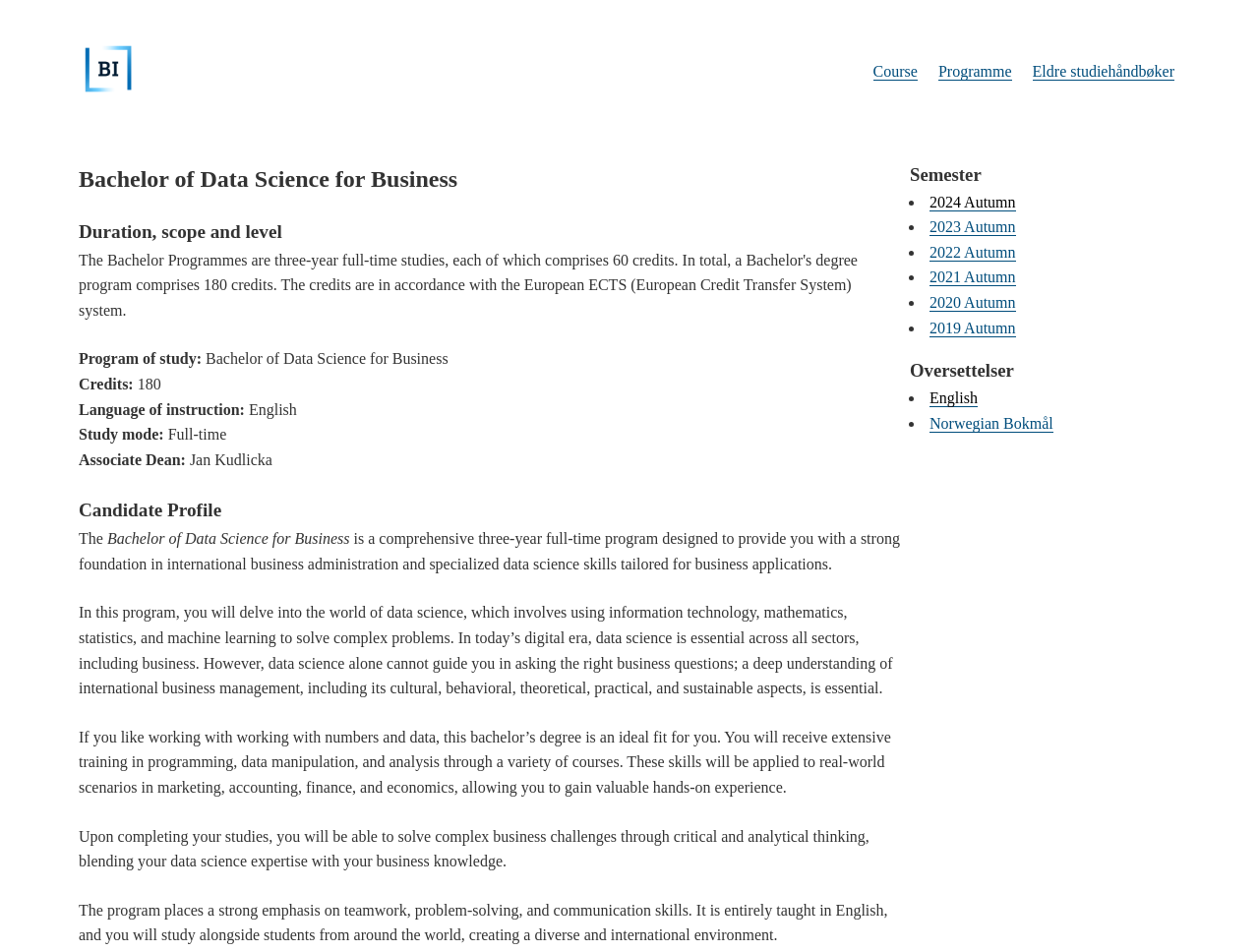What are the study modes available for the program? Observe the screenshot and provide a one-word or short phrase answer.

Full-time